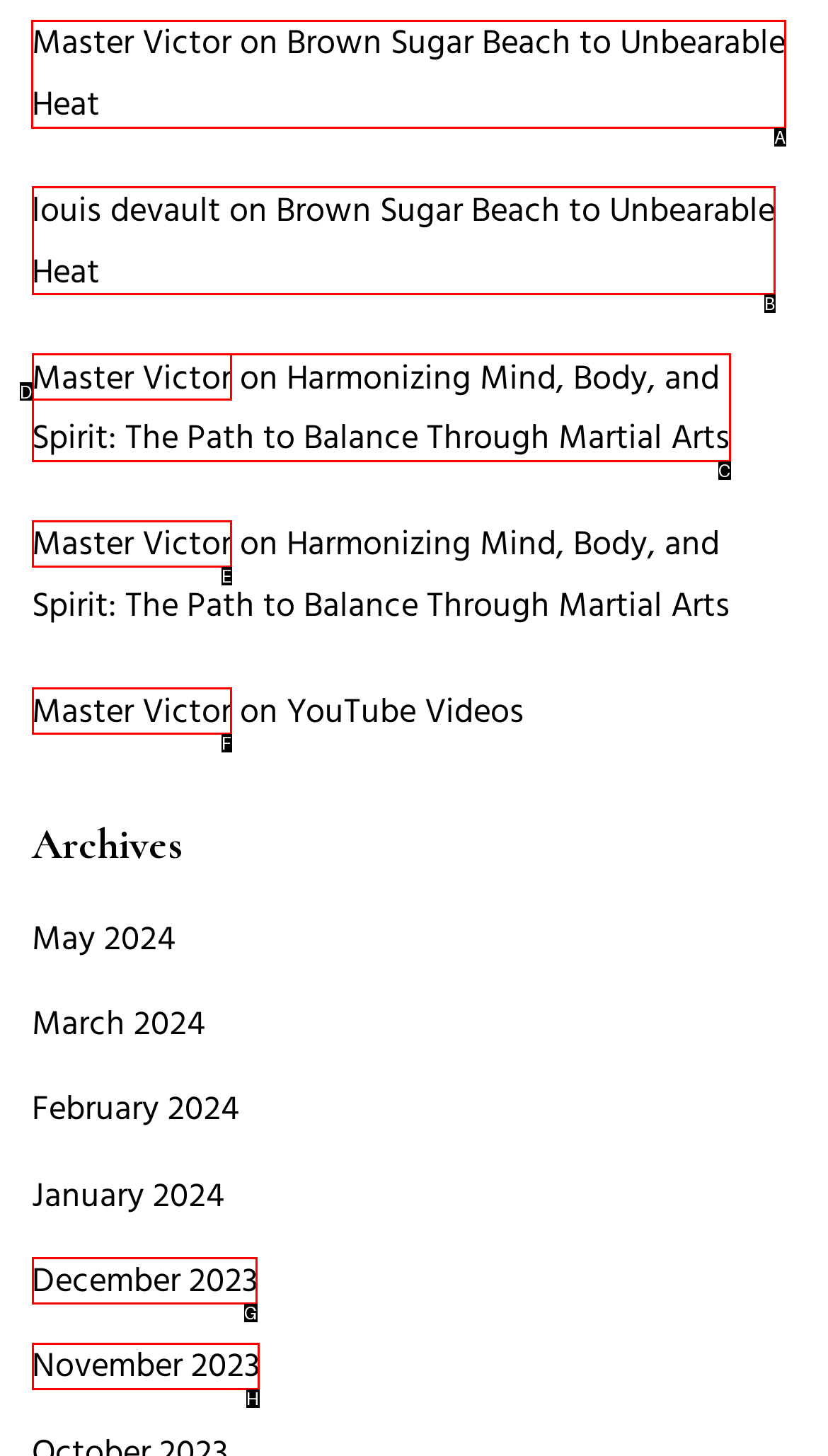Choose the HTML element that needs to be clicked for the given task: view Brown Sugar Beach to Unbearable Heat Respond by giving the letter of the chosen option.

A